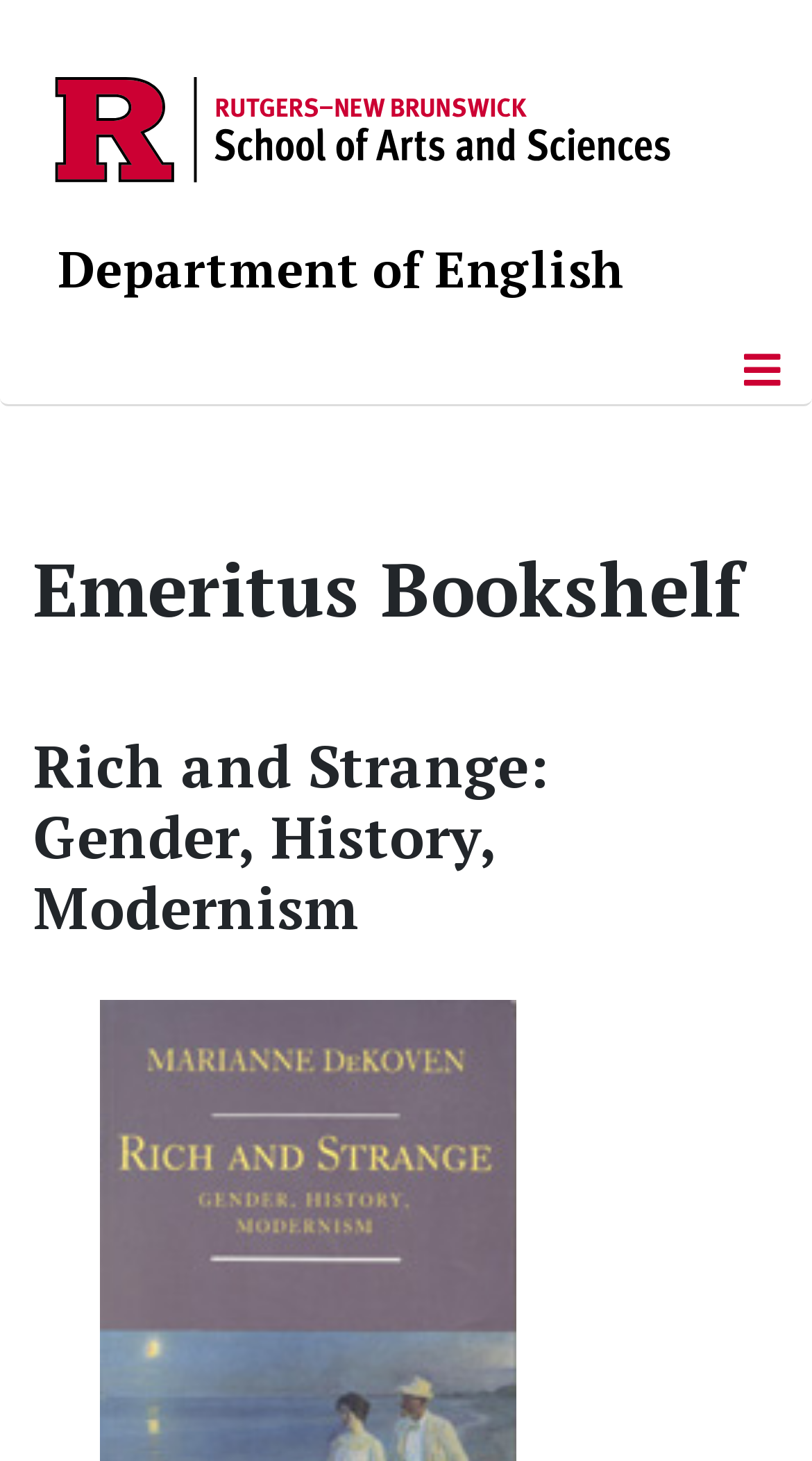Create a full and detailed caption for the entire webpage.

The webpage appears to be the homepage of the Department of English at Rutgers, The State University of New Jersey. At the top left corner, there is a link to the RU Logo 2024, accompanied by an image of the logo. Next to it, there is a link to the Department of English. 

On the right side of the top section, there is a button to toggle navigation, which controls a navigation bar. Below this top section, there are two headings. The first heading is "Emeritus Bookshelf", and the second heading is "Rich and Strange: Gender, History, Modernism", which is also the title of the webpage. 

At the bottom of the page, there is a "Back to Top" link, allowing users to quickly navigate back to the top of the page.